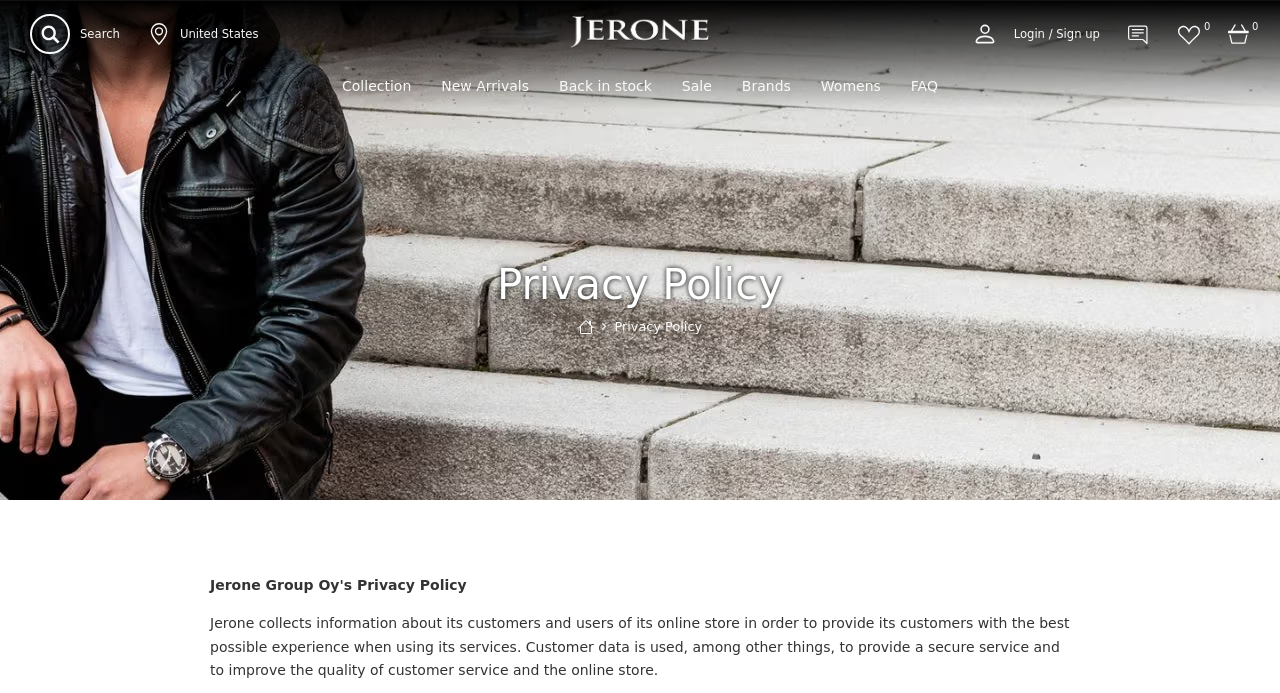Based on the image, give a detailed response to the question: What is the language of the website?

Although the webpage does not explicitly state the language, the text and links on the webpage are all in English, suggesting that the website is intended for an English-speaking audience.